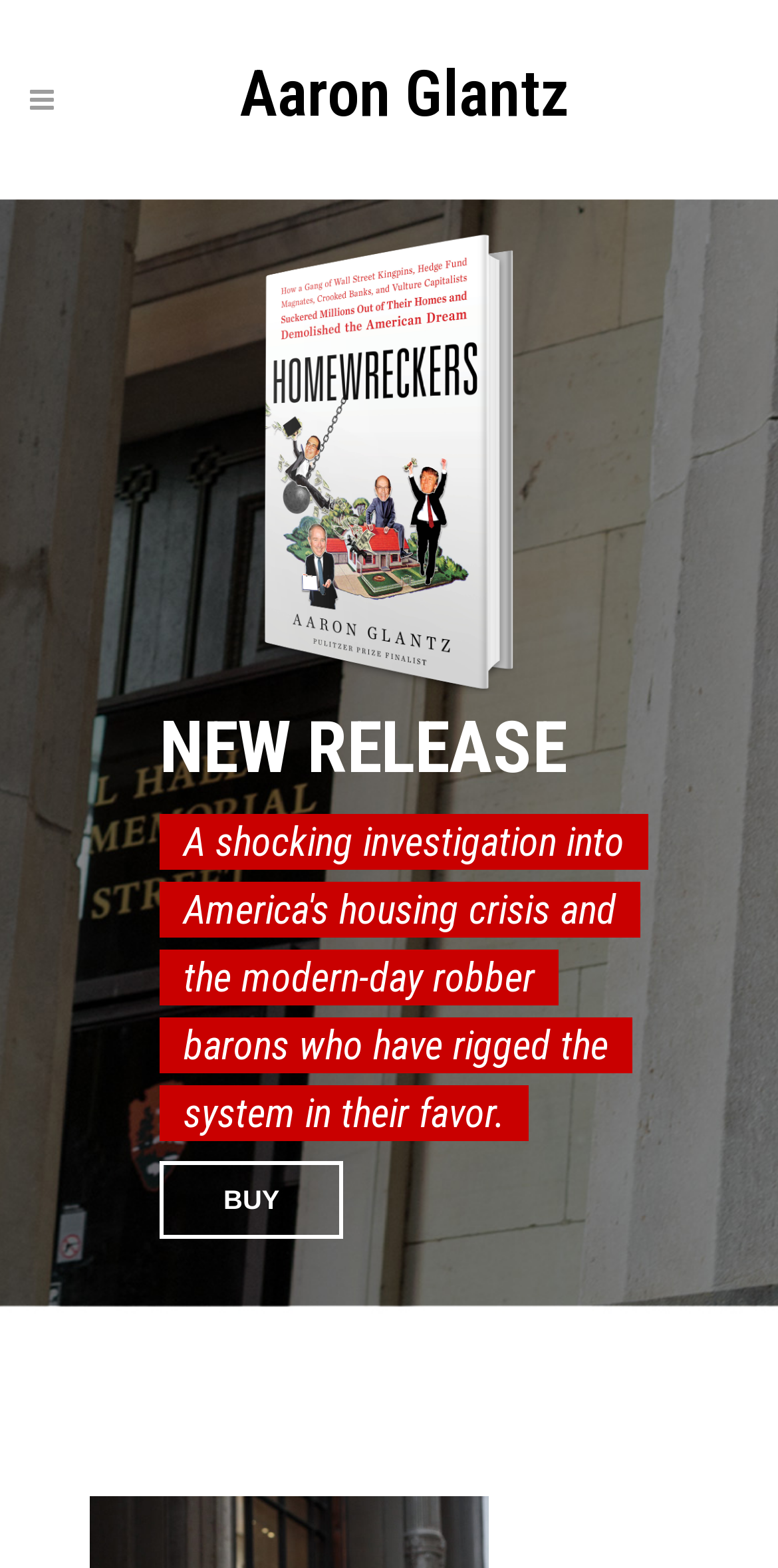Create a detailed description of the webpage's content and layout.

The webpage is about Aaron Glantz, with a focus on a new release. At the top, there is a layout table spanning about a quarter of the page width, followed by a wider layout table that takes up about two-thirds of the page width. 

Below the top layout table, there is a prominent heading "NEW RELEASE" that occupies about half of the page width. Underneath the heading, there are four lines of static text that describe the new release, which appears to be an investigation into the modern-day robber barons who have rigged the system in their favor. 

To the left of the text, there is an image that takes up about a quarter of the page width and height. On the same horizontal level as the image, there is a "BUY" link, which is actually a button, positioned to the left of the text.